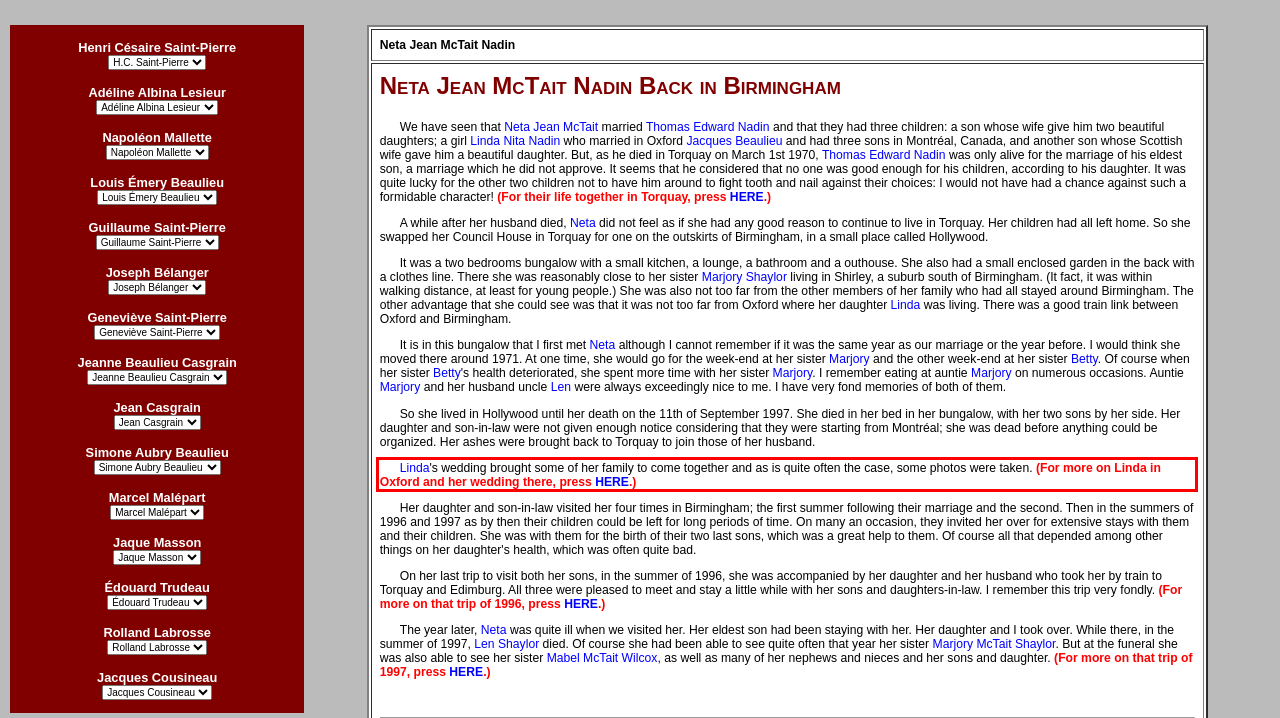In the screenshot of the webpage, find the red bounding box and perform OCR to obtain the text content restricted within this red bounding box.

Linda's wedding brought some of her family to come together and as is quite often the case, some photos were taken. (For more on Linda in Oxford and her wedding there, press HERE.)